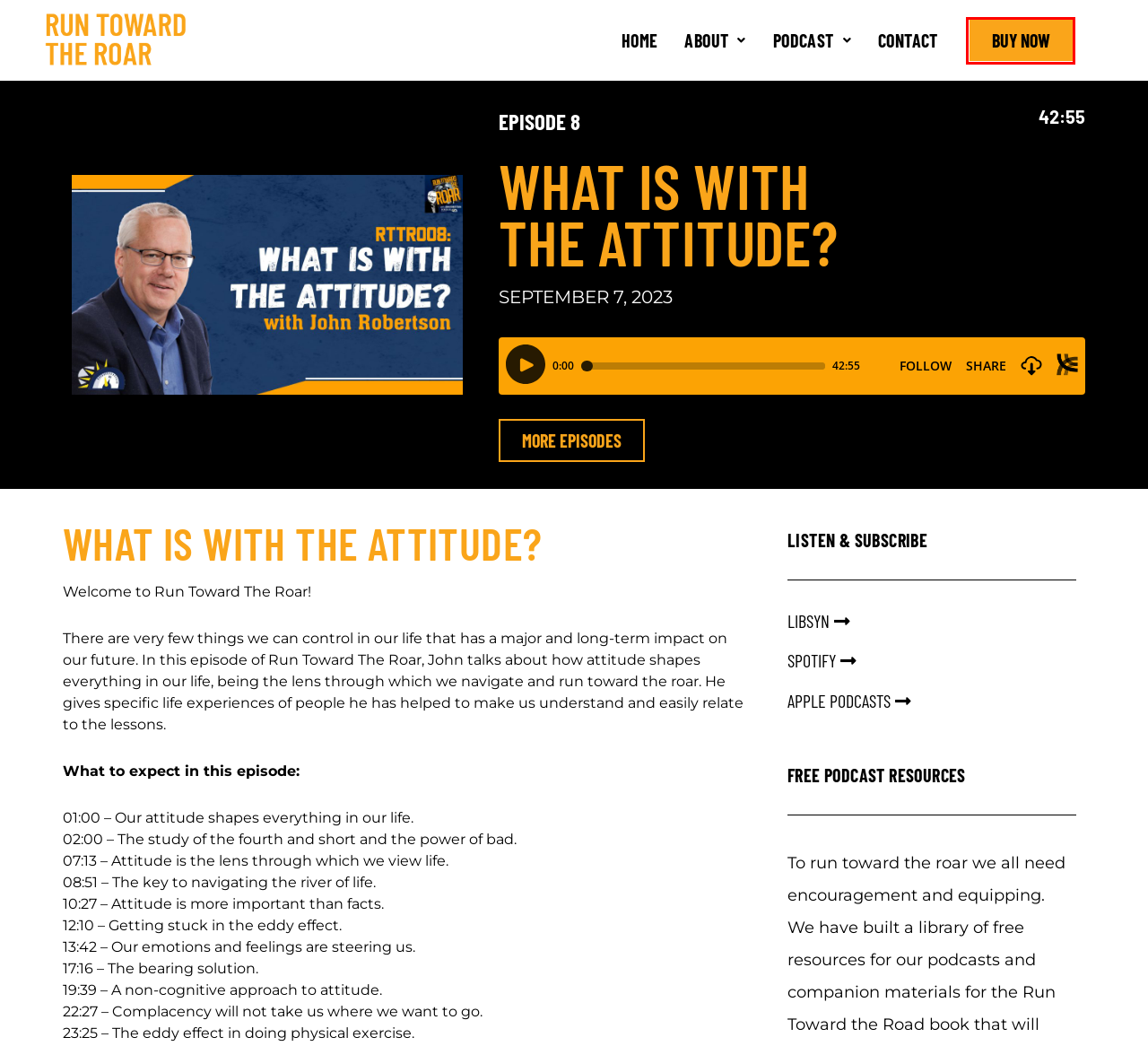You are provided with a screenshot of a webpage where a red rectangle bounding box surrounds an element. Choose the description that best matches the new webpage after clicking the element in the red bounding box. Here are the choices:
A. Privacy Policy - Run Toward the Roar
B. Run Toward the Roar - Run Toward the Roar
C. Run Toward The Roar: Setting The Foundation - RTTR001
D. Member Login - Run Toward the Roar
E. Run Toward the Roar Podcast - Run Toward the Roar
F. Episode 1: Setting the Foundation - Run Toward the Roar
G. Run Toward the Roar: Transform Crisis and Change into the Opportunity to Thrive
H. Contact - Run Toward the Roar

G